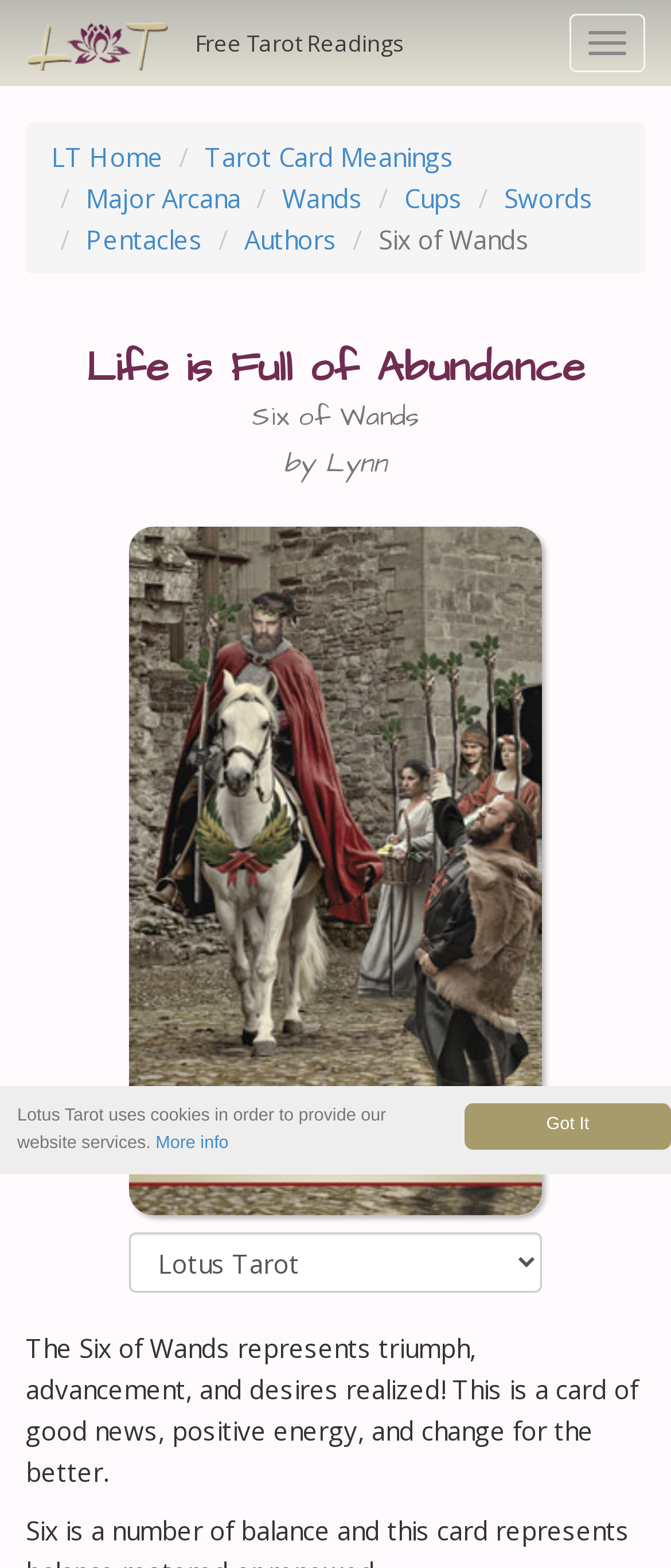Using the format (top-left x, top-left y, bottom-right x, bottom-right y), provide the bounding box coordinates for the described UI element. All values should be floating point numbers between 0 and 1: Tarot Card Meanings

[0.305, 0.089, 0.677, 0.111]